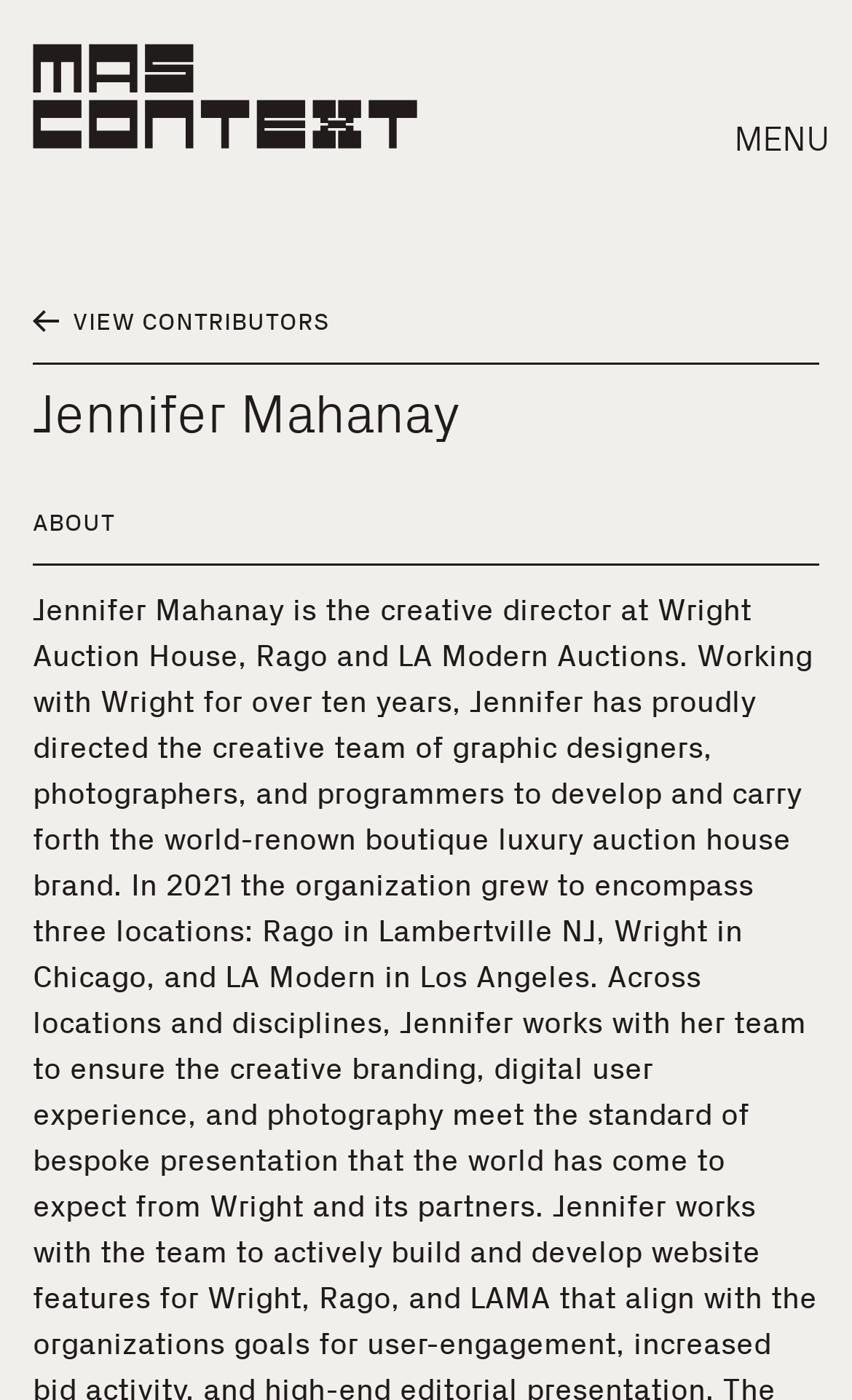Answer the question briefly using a single word or phrase: 
What is the last navigation link on the top of the webpage?

SUPPORT